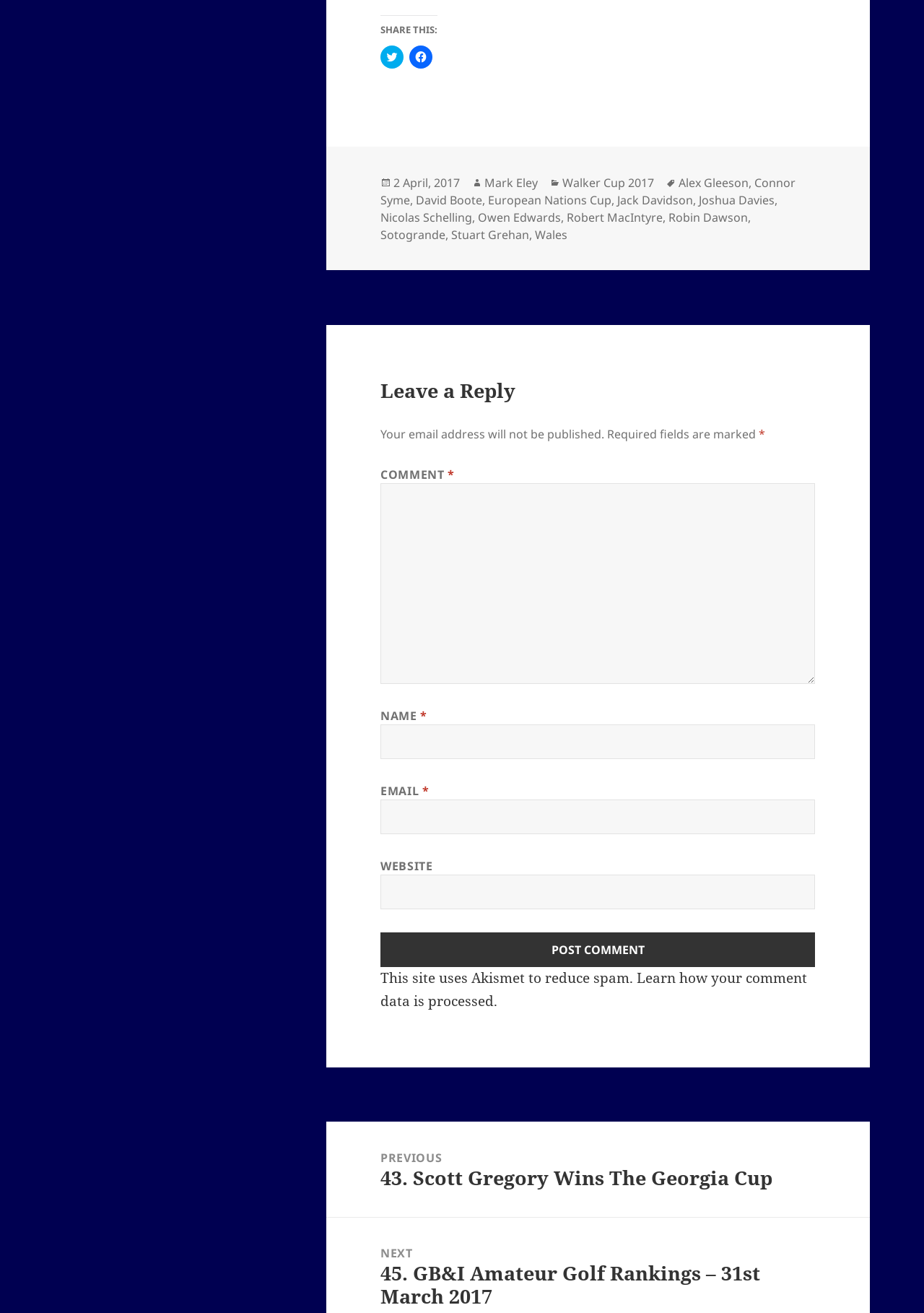Give a one-word or one-phrase response to the question:
What is the date of the post?

2 April, 2017